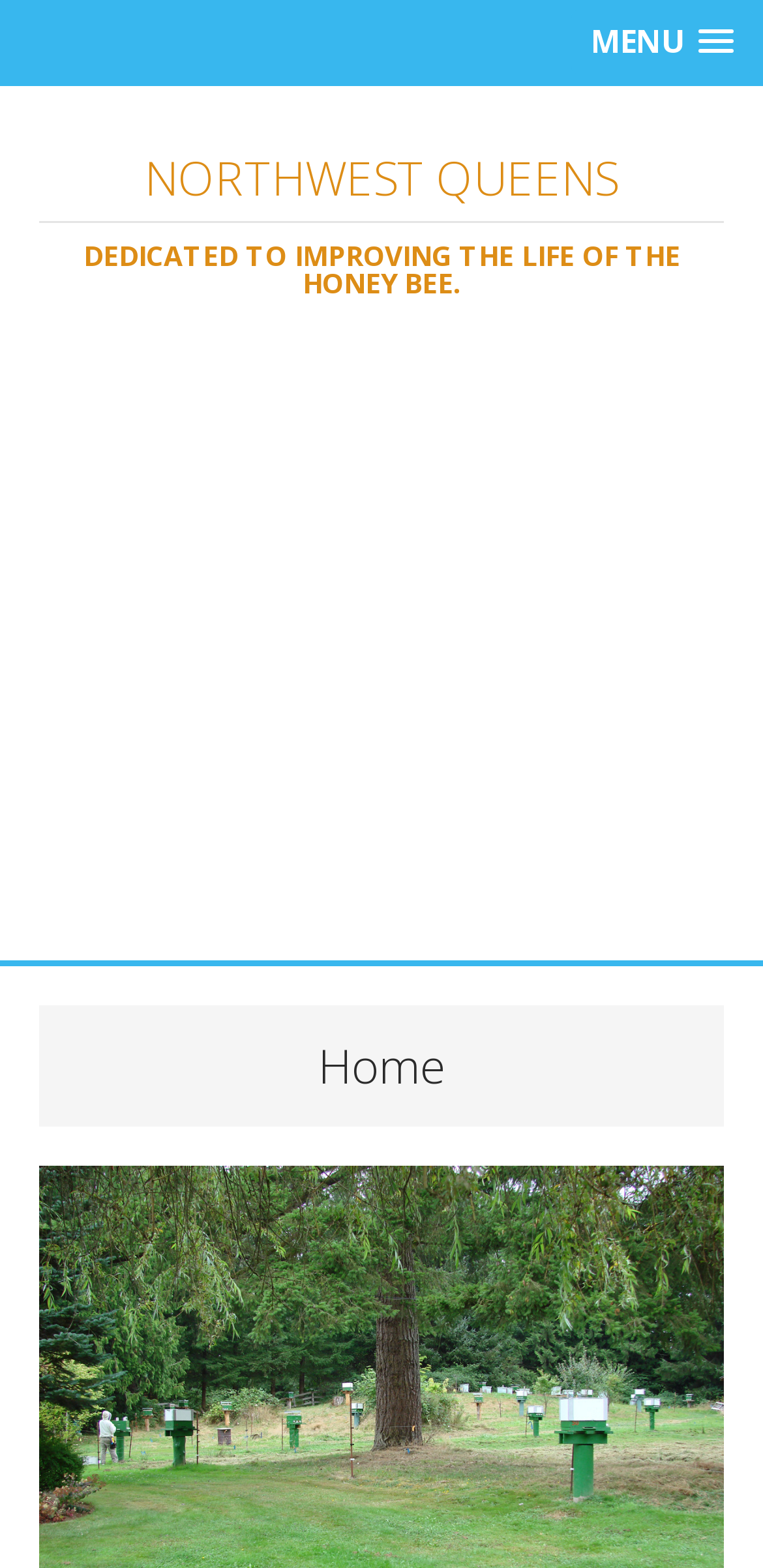Provide the bounding box coordinates of the HTML element described by the text: "MENU".

[0.749, 0.006, 0.987, 0.047]